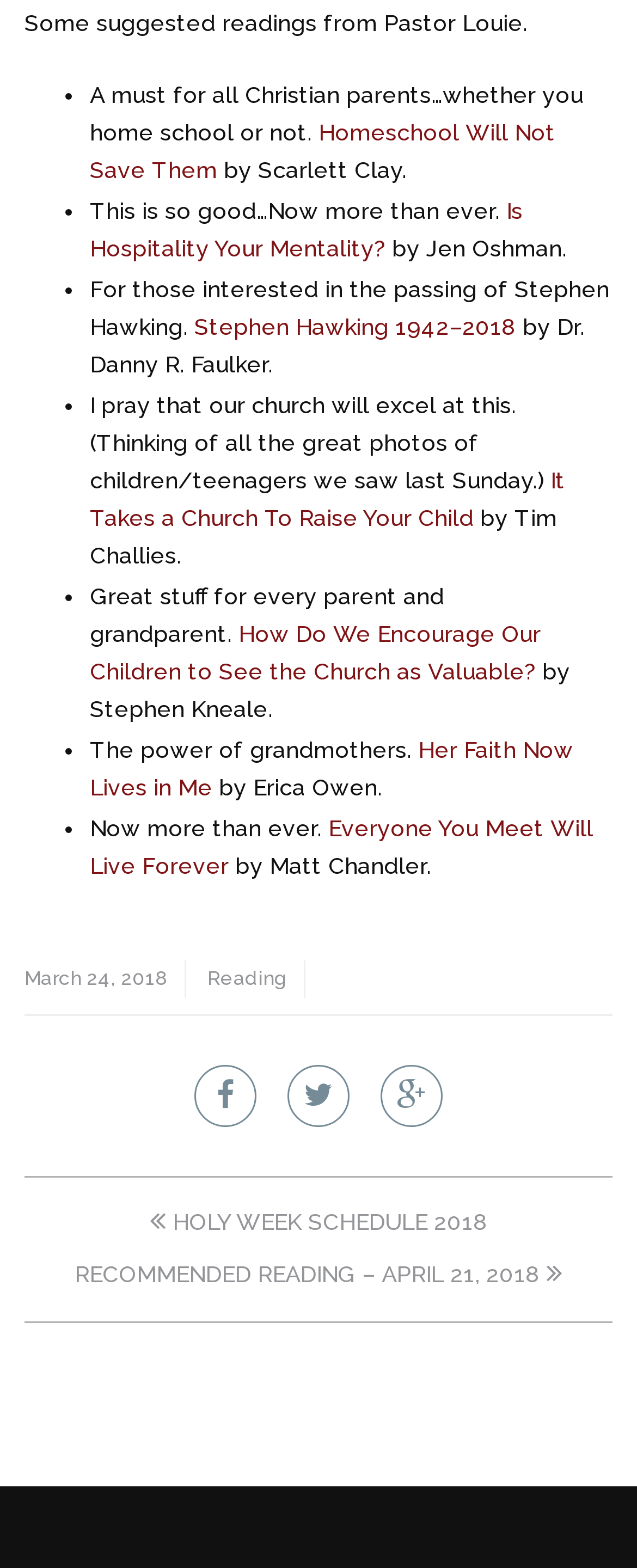Please identify the bounding box coordinates of the element I need to click to follow this instruction: "View 'Stephen Hawking 1942–2018'".

[0.305, 0.2, 0.81, 0.216]